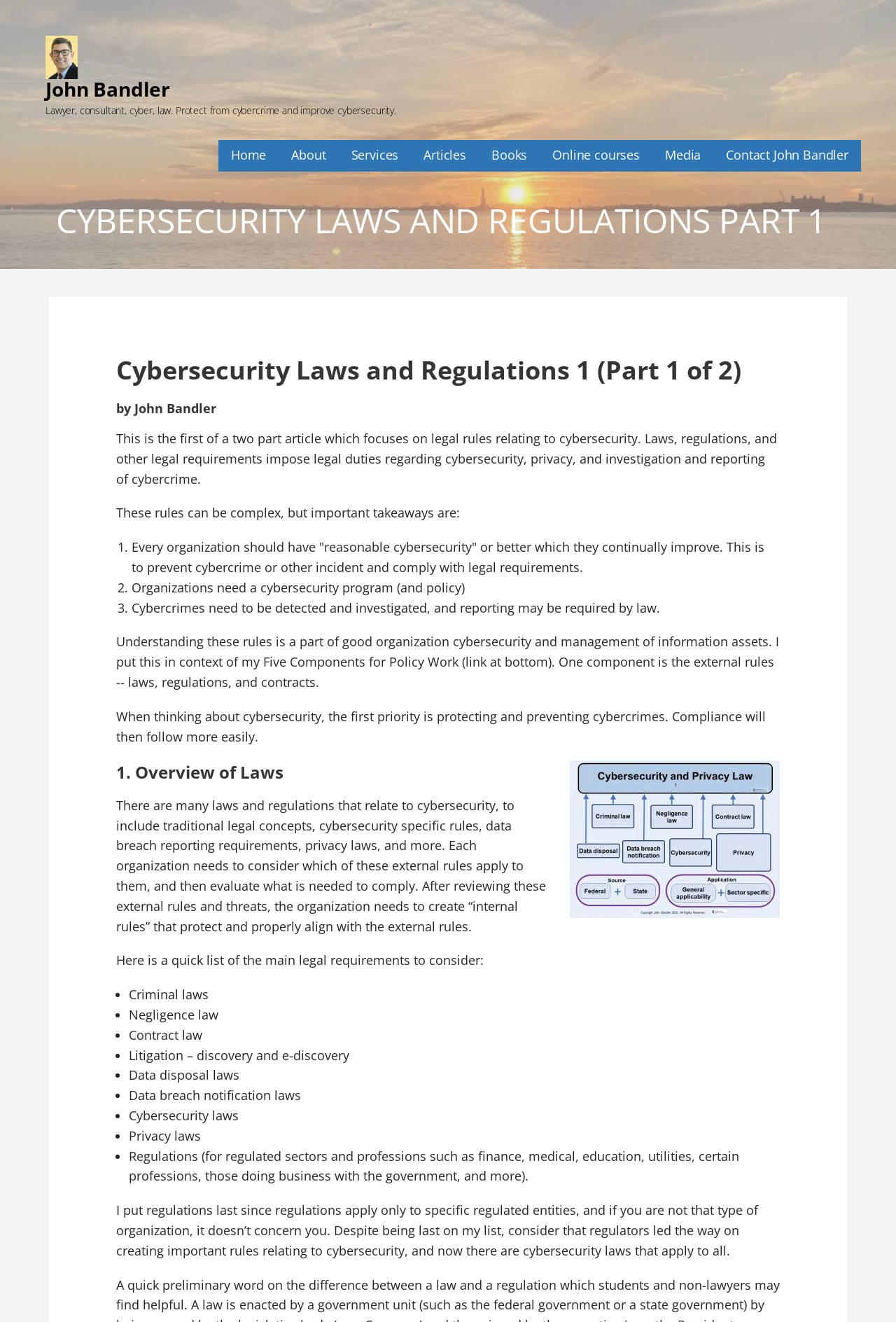Identify the bounding box of the HTML element described here: "Home". Provide the coordinates as four float numbers between 0 and 1: [left, top, right, bottom].

[0.258, 0.106, 0.297, 0.13]